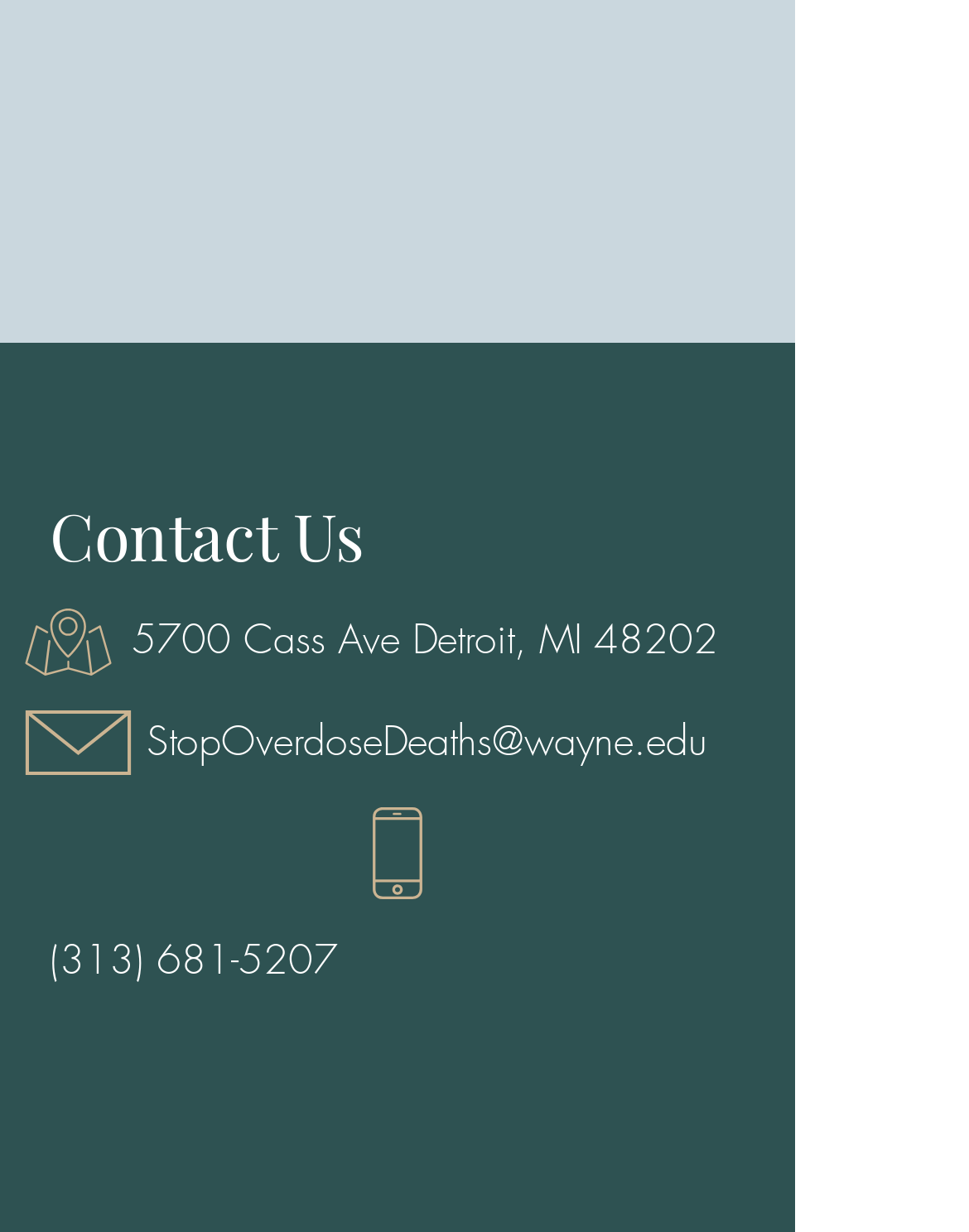Provide a brief response to the question below using one word or phrase:
What is the phone number to contact?

(313) 681-5207